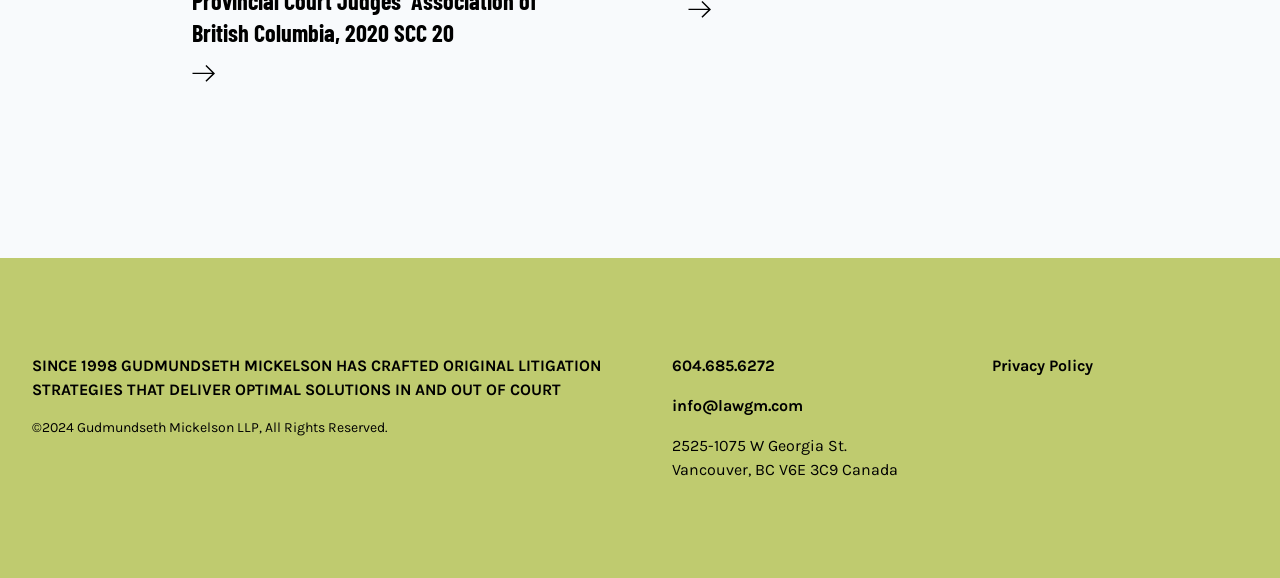What is the country where the law firm is located?
Please provide a comprehensive answer based on the information in the image.

The country where the law firm is located can be found in the contact information section, which is located in the middle of the page and contains the address 'Vancouver, BC V6E 3C9 Canada'.